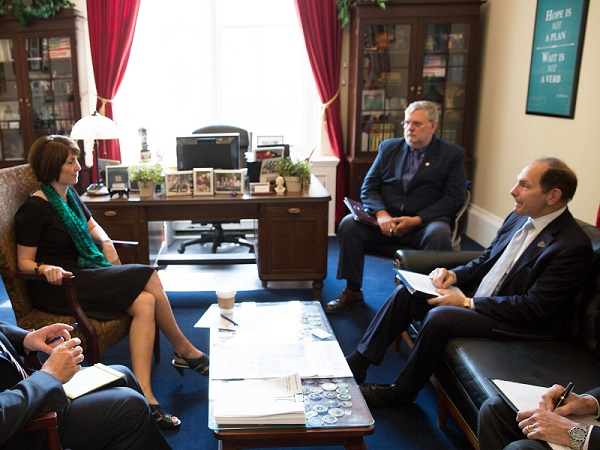Please provide a short answer using a single word or phrase for the question:
What is the purpose of the meeting?

addressing veterans' needs